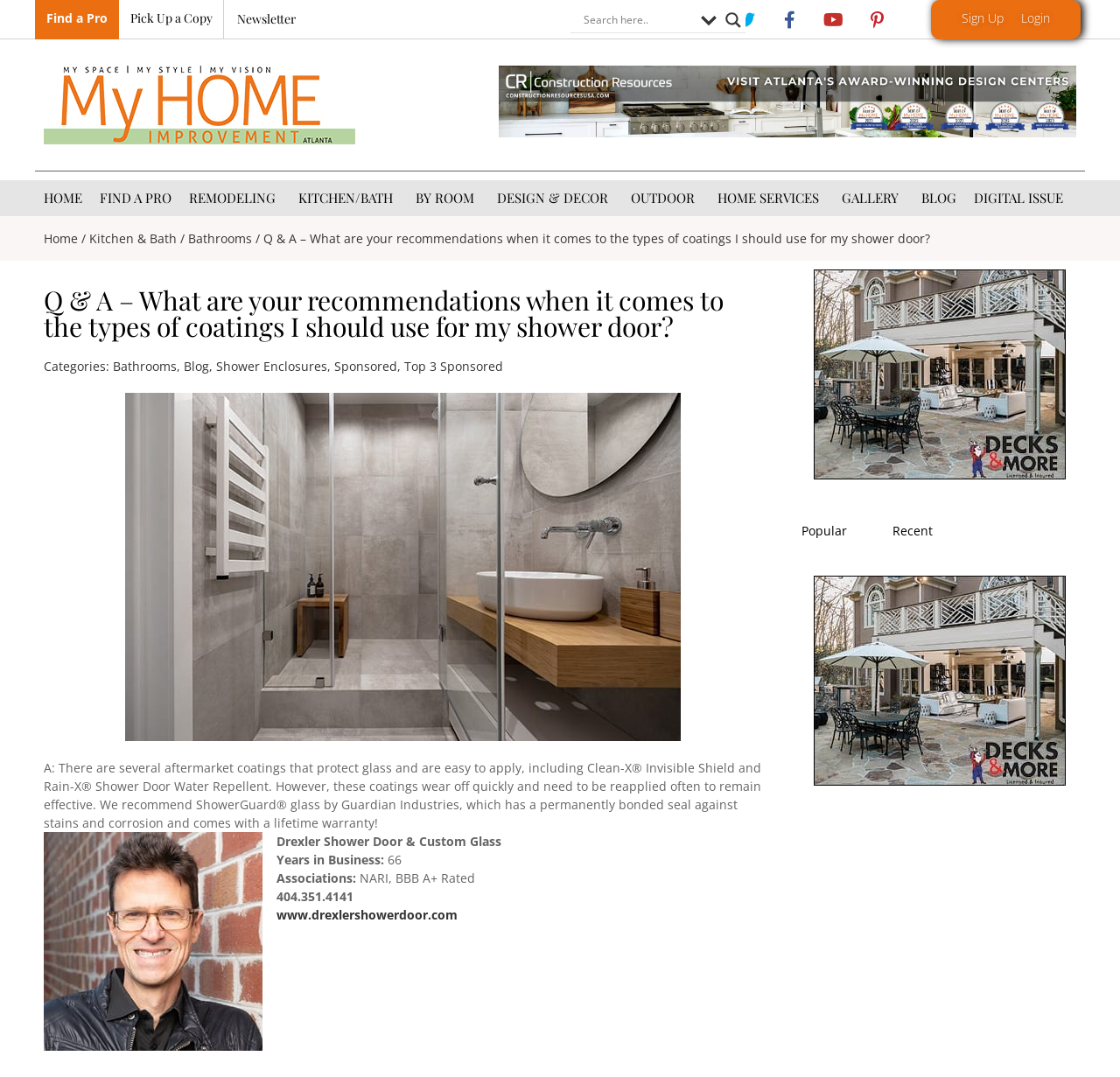Offer an in-depth caption of the entire webpage.

This webpage is about a Q&A session on shower door coatings, specifically discussing the types of coatings to use. At the top, there are several links to navigate to different sections of the website, including "Find a Pro", "Pick Up a Copy", and "Newsletter". Below these links, there is a search form with a search input box and a search magnifier button. 

To the right of the search form, there are social media links to Twitter, Facebook, YouTube, and Pinterest. Further to the right, there is a "Sign Up" link and a "Login" link. Above these links, there is a logo of "My Home Improvement" with an image of a house.

On the left side of the page, there is a navigation menu with links to different sections of the website, including "HOME", "FIND A PRO", "REMODELING", and others. Below this menu, there is a breadcrumb navigation showing the current page's location in the website's hierarchy.

The main content of the page starts with a heading "Q & A – What are your recommendations when it comes to the types of coatings I should use for my shower door?" followed by a category list showing that this article belongs to "Bathrooms", "Blog", "Shower Enclosures", and others. 

Below the category list, there is an image of a modern bathroom design with shower door enclosures. The main content of the Q&A session starts with a question and answer, discussing the types of coatings to use for shower doors, including Clean-X Invisible Shield and Rain-X Shower Door Water Repellent, and recommending ShowerGuard glass by Guardian Industries.

To the right of the main content, there is a section about David Drexler of Drexler Shower Door & Custom Glass, including his years in business, associations, phone number, and website. 

At the bottom of the page, there is a tab list with two tabs, "Popular" and "Recent", and below it, there are links to other articles or pages, including "Home with upper and lower deck".